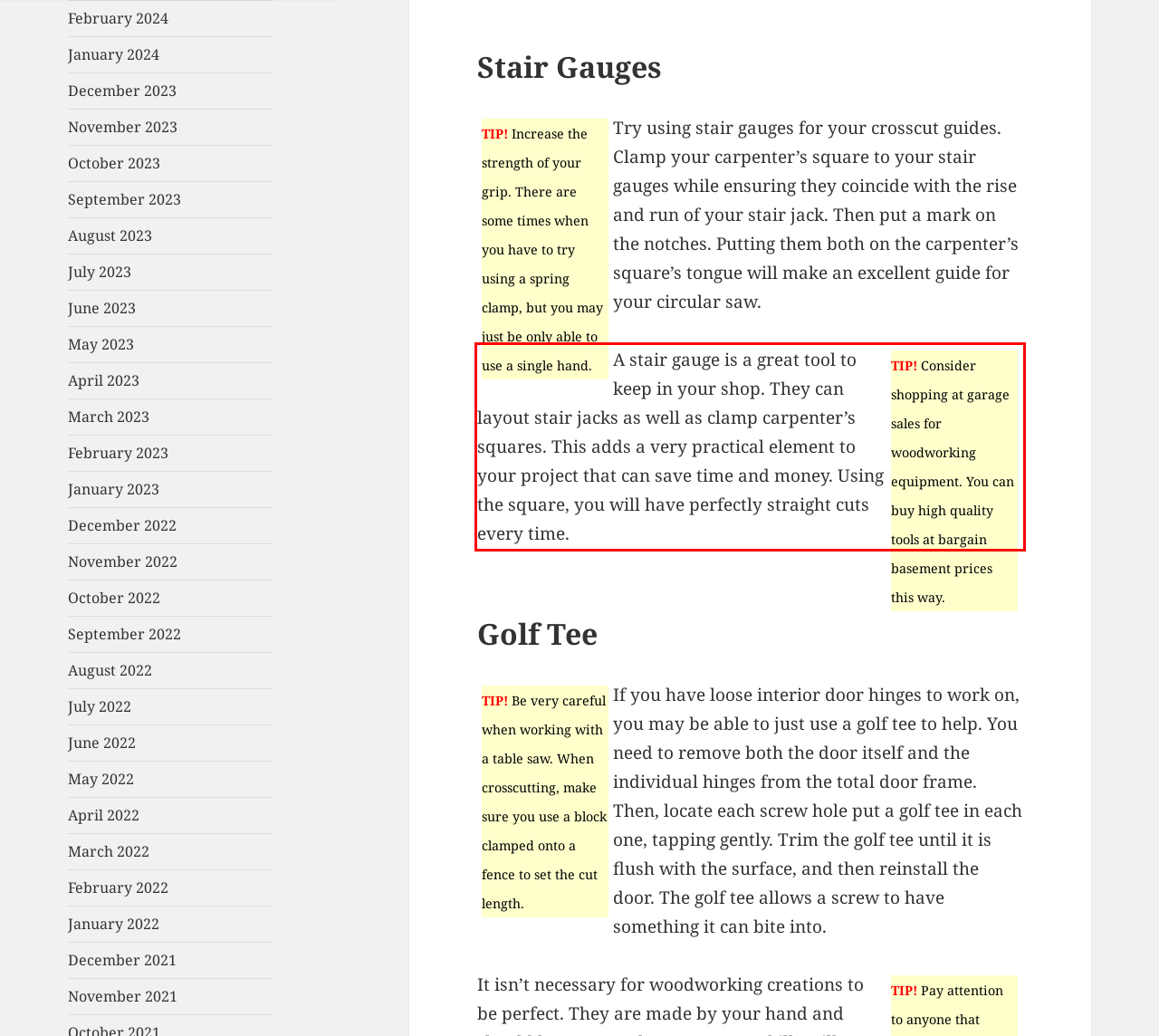Identify and transcribe the text content enclosed by the red bounding box in the given screenshot.

A stair gauge is a great tool to keep in your shop. They can layout stair jacks as well as clamp carpenter’s squares. This adds a very practical element to your project that can save time and money. Using the square, you will have perfectly straight cuts every time.